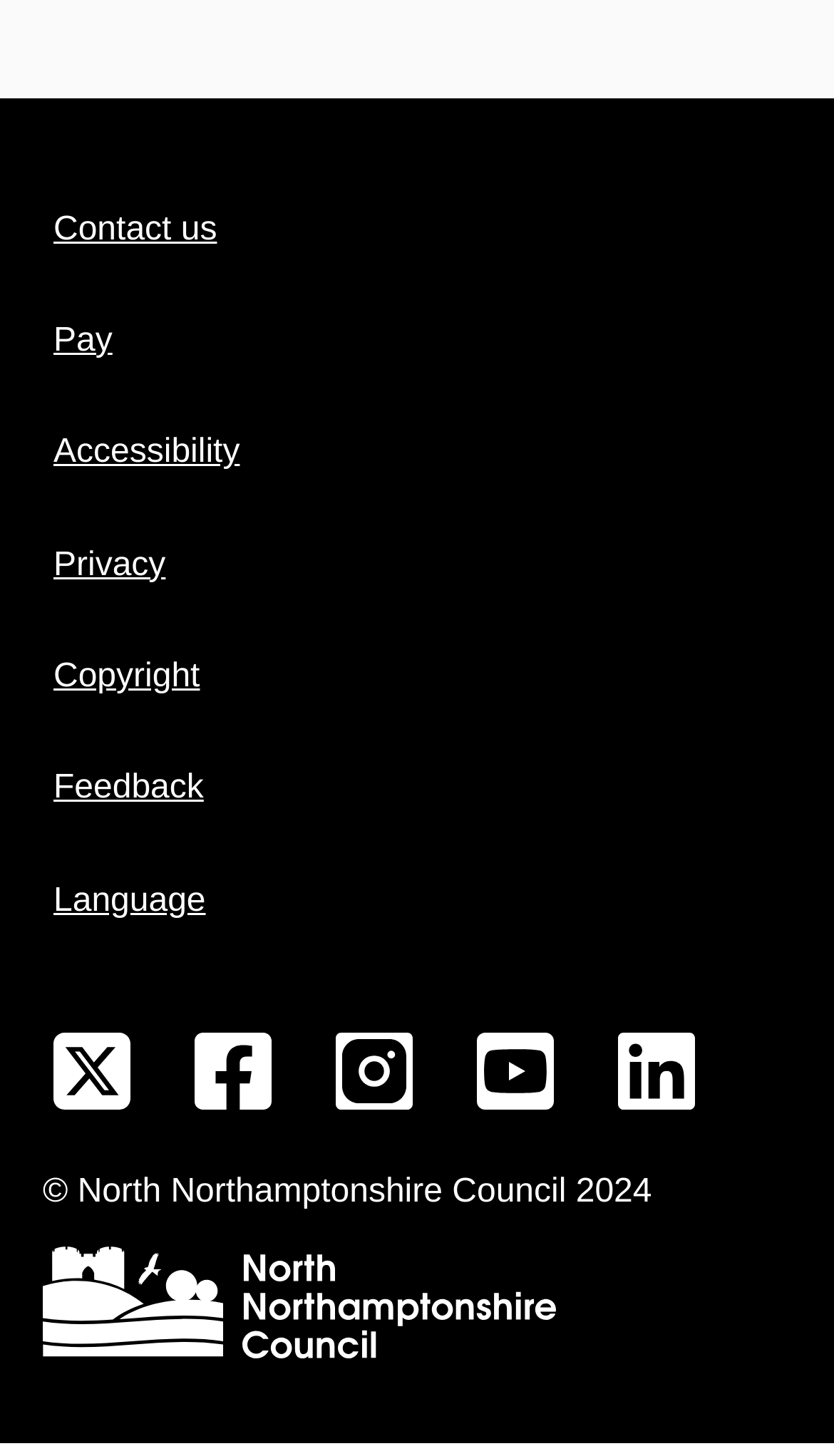What is the name of the council?
Please provide a comprehensive answer to the question based on the webpage screenshot.

I looked at the static text elements at the bottom of the page and found the text 'North Northamptonshire' and 'Council' next to each other, which suggests that the name of the council is 'North Northamptonshire Council'.